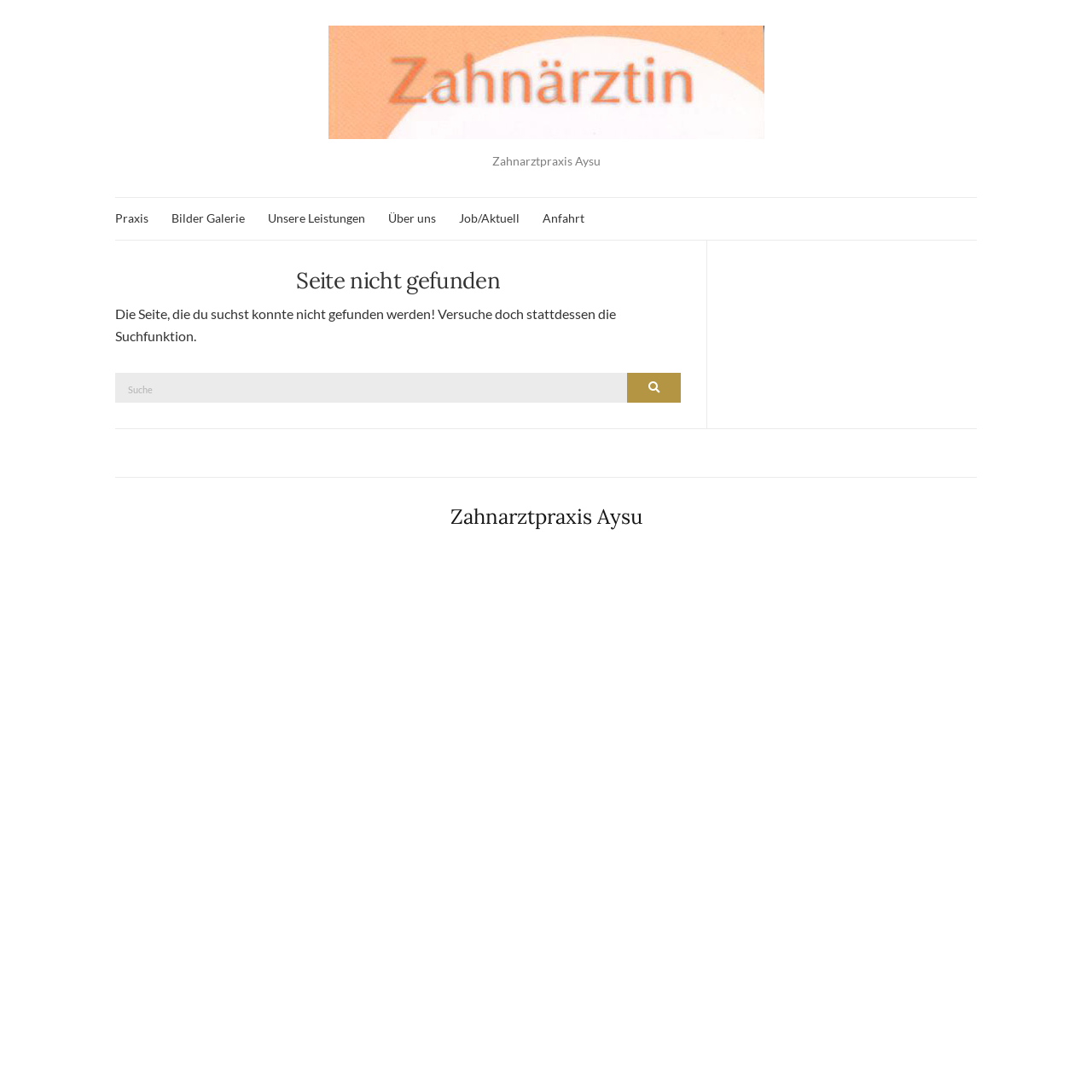Determine the bounding box for the HTML element described here: "Search recruiters". The coordinates should be given as [left, top, right, bottom] with each number being a float between 0 and 1.

None